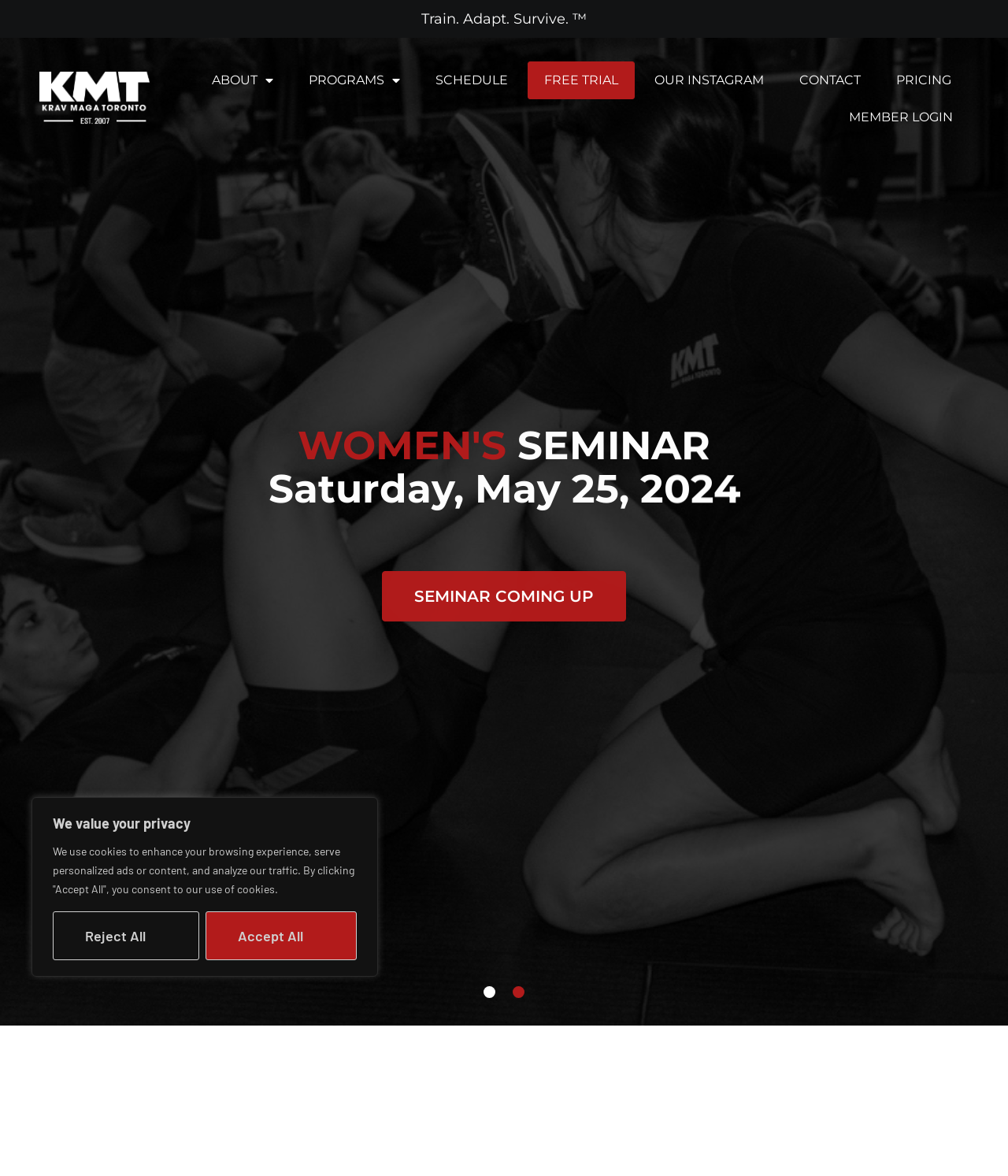What is the main slogan of the website?
Using the image as a reference, answer the question with a short word or phrase.

Train. Adapt. Survive.